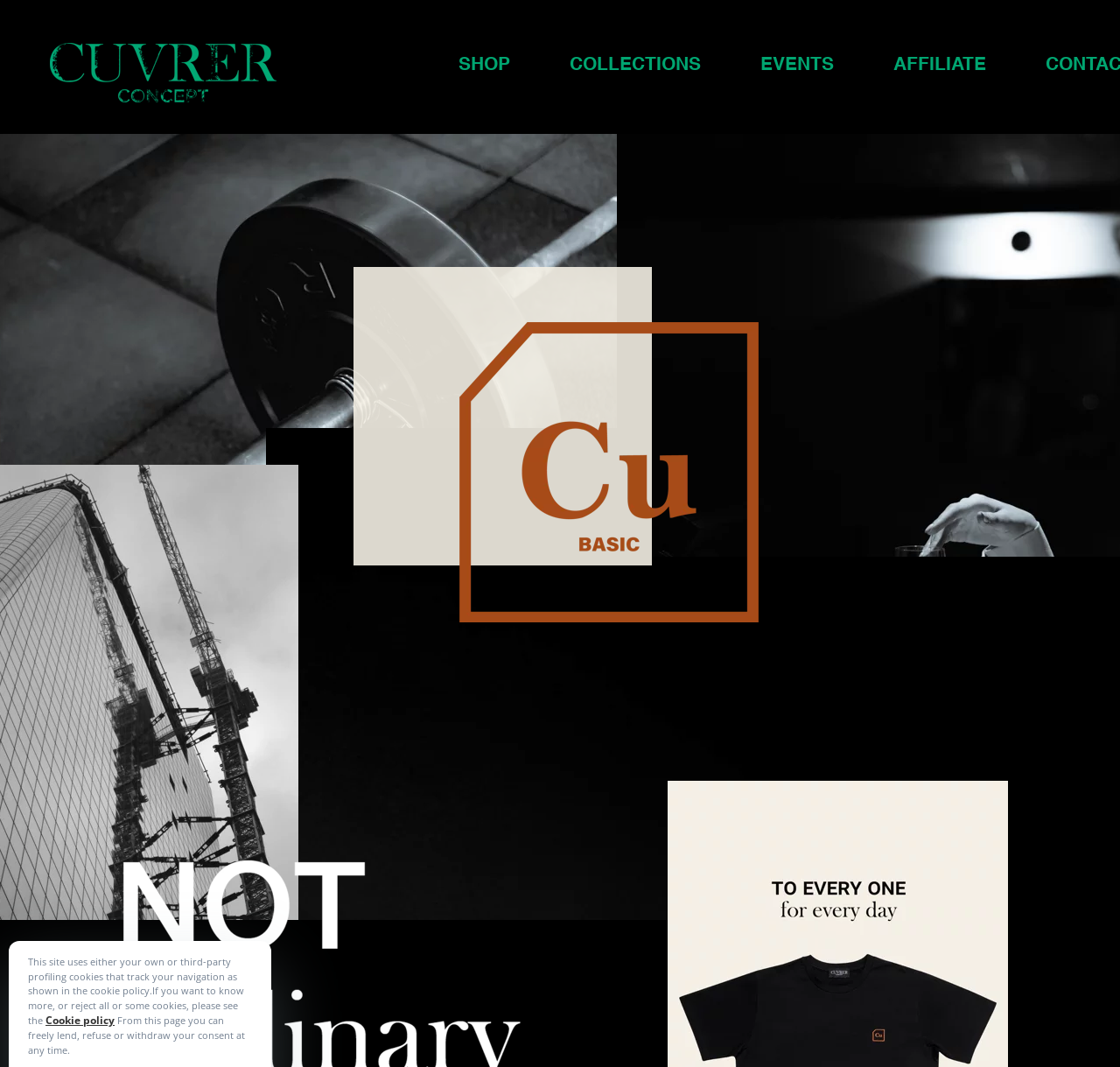What is the name of the limited edition collection?
Answer the question with as much detail as possible.

The name of the limited edition collection can be inferred from the generic element 'COLLECTIONS ATMOSFERA BASIC LIMITED EDITION', which suggests that the collection is called BASIC LIMITED EDITION.